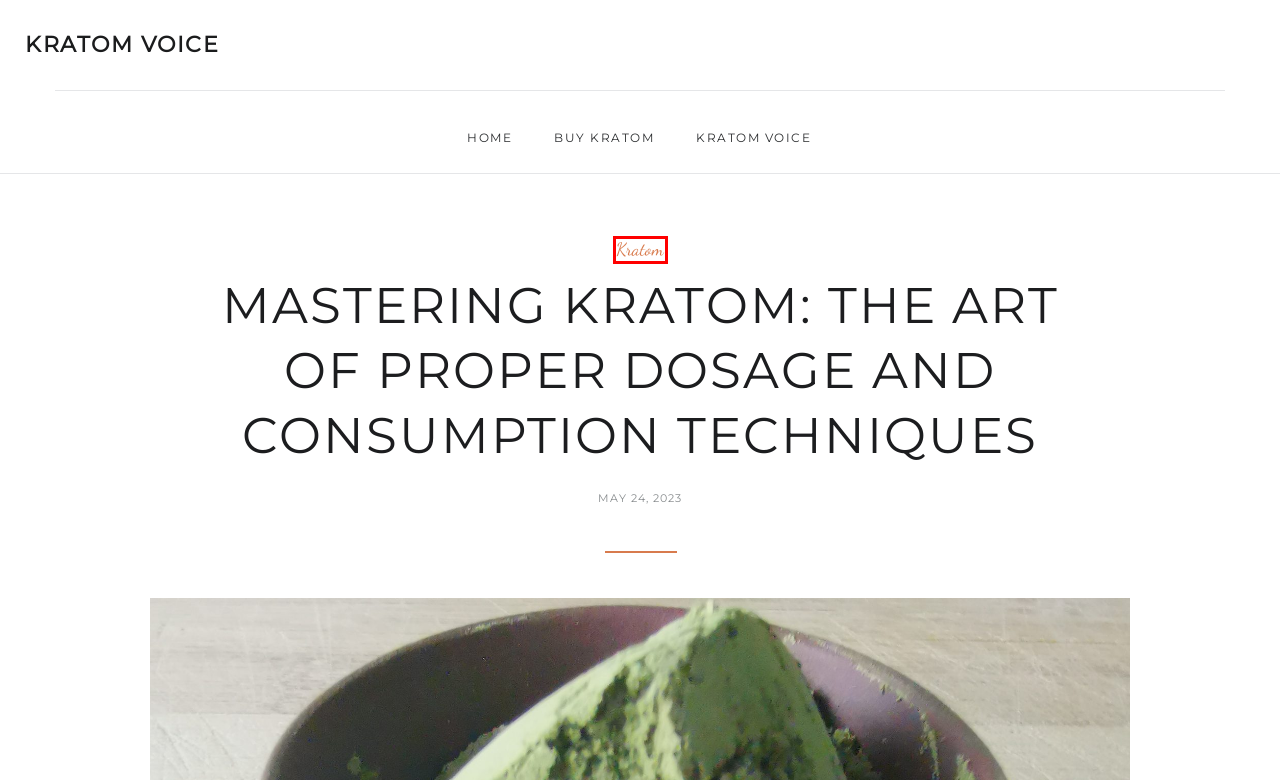You are provided a screenshot of a webpage featuring a red bounding box around a UI element. Choose the webpage description that most accurately represents the new webpage after clicking the element within the red bounding box. Here are the candidates:
A. kratom review – Kratom Voice
B. Buy Premium Kratom Powder | Kratom Products for Sale
C. kratom powder – Kratom Voice
D. Kratom Voice – Kratom Information & Vendor Reviews
E. kratom – Kratom Voice
F. Kratom Seeds for Sale | KratomGator
G. Kratom – Kratom Voice
H. Why Green Stain Kratom Powder is the Best – Kratom Voice

G